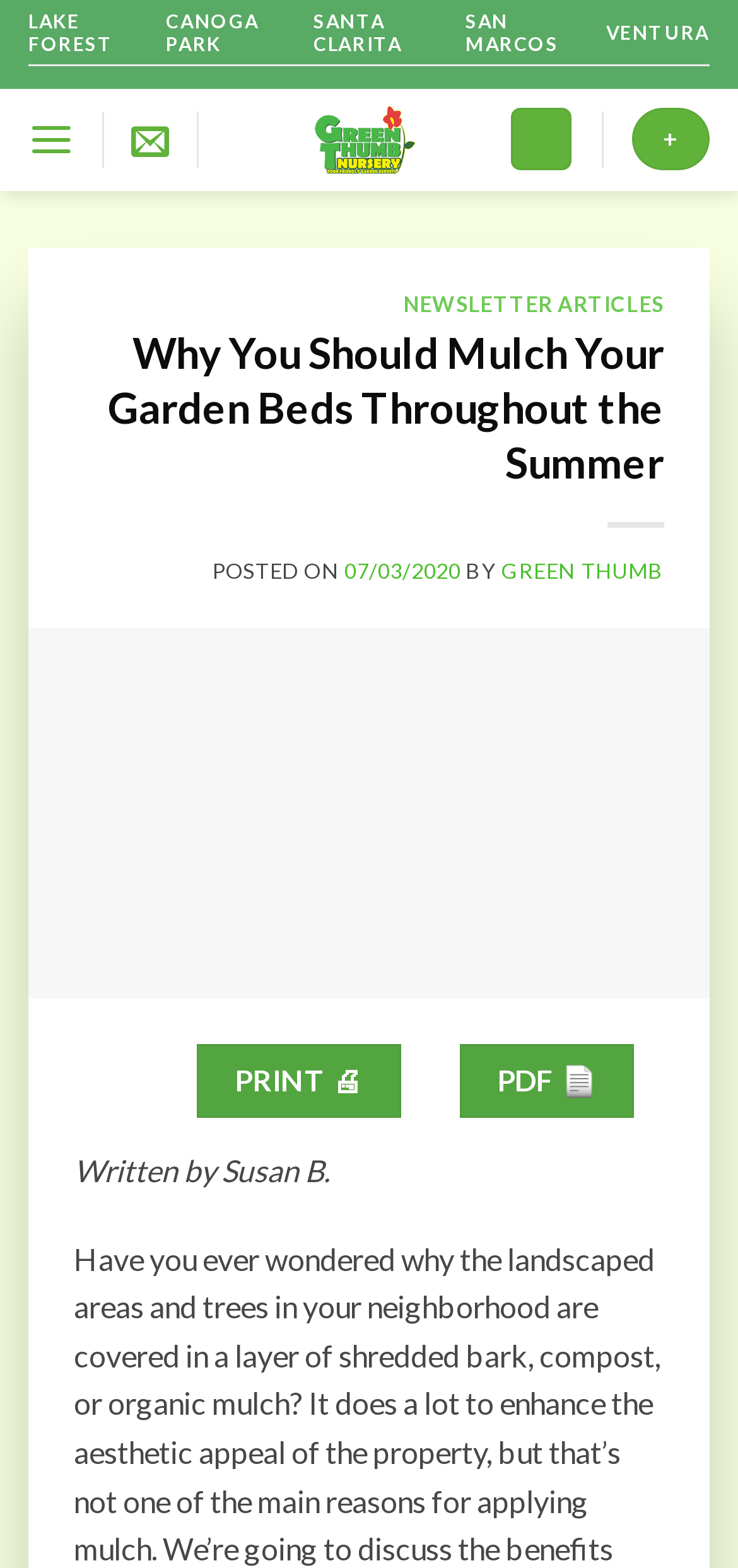Who wrote the article?
Could you give a comprehensive explanation in response to this question?

I found the author's name in the static text element with the text 'Written by Susan B.'. This element is located near the bottom of the page.